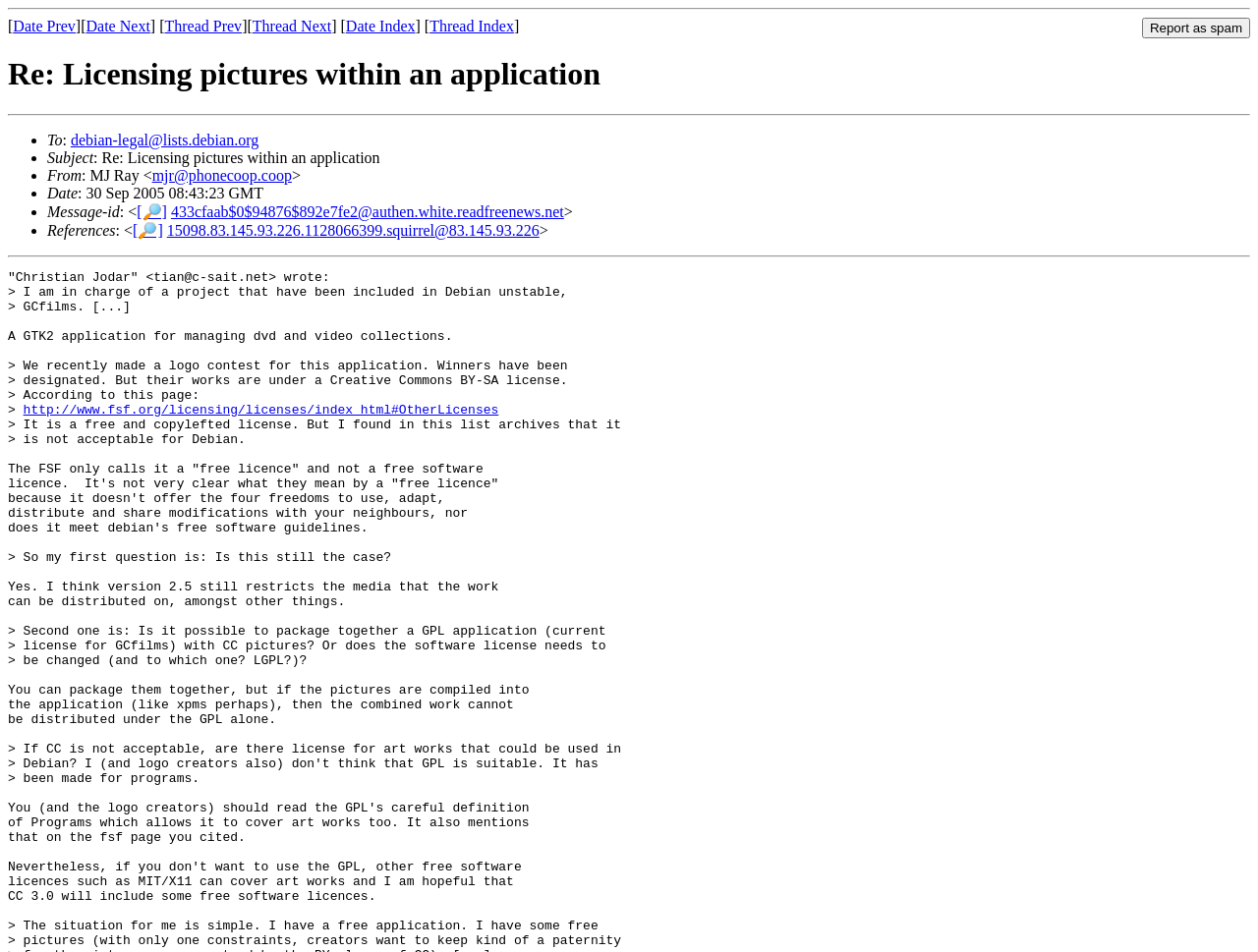Please mark the bounding box coordinates of the area that should be clicked to carry out the instruction: "Report as spam".

[0.908, 0.019, 0.994, 0.04]